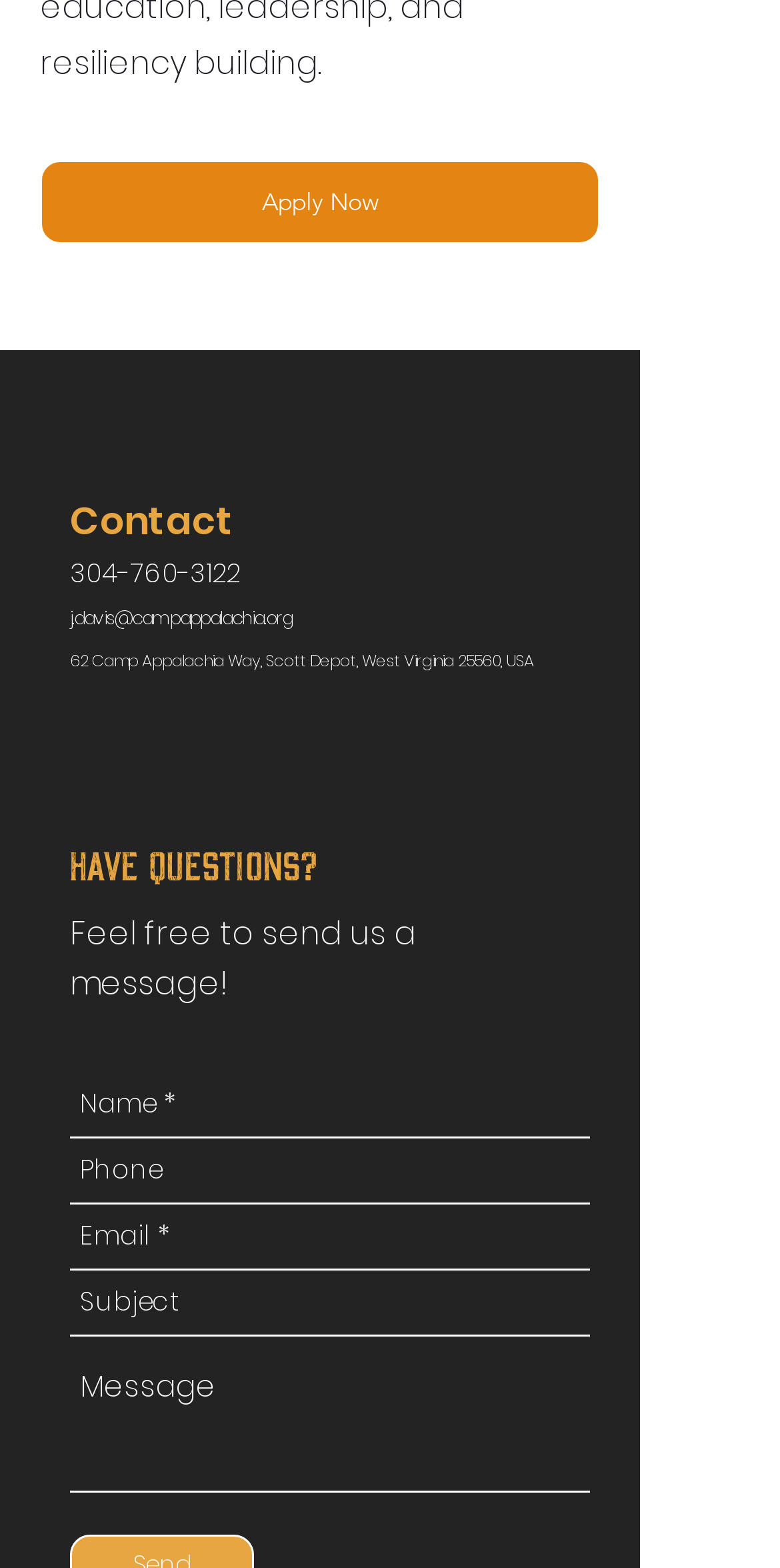From the webpage screenshot, predict the bounding box of the UI element that matches this description: "aria-label="Subject" name="subject" placeholder="Subject"".

[0.09, 0.809, 0.756, 0.853]